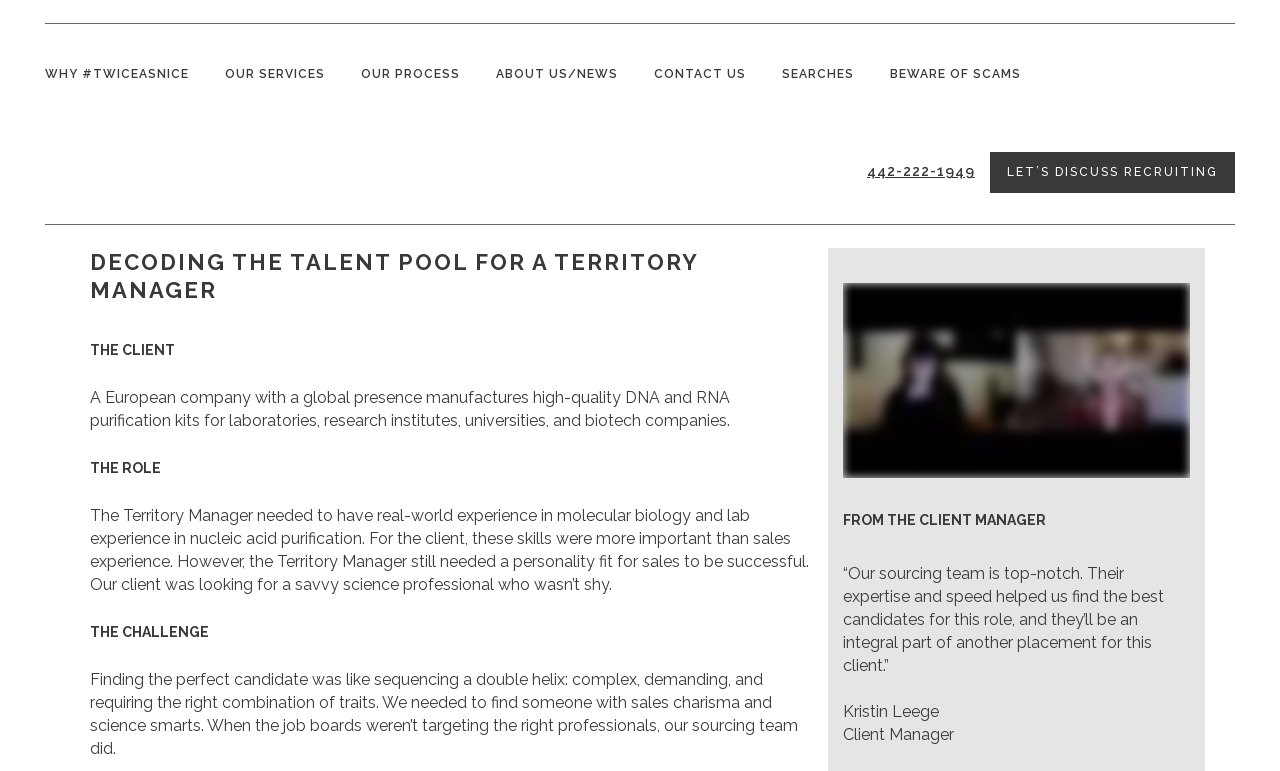Locate the bounding box coordinates of the element that should be clicked to fulfill the instruction: "Click on WHY #TWICEASNICE".

[0.035, 0.031, 0.162, 0.161]